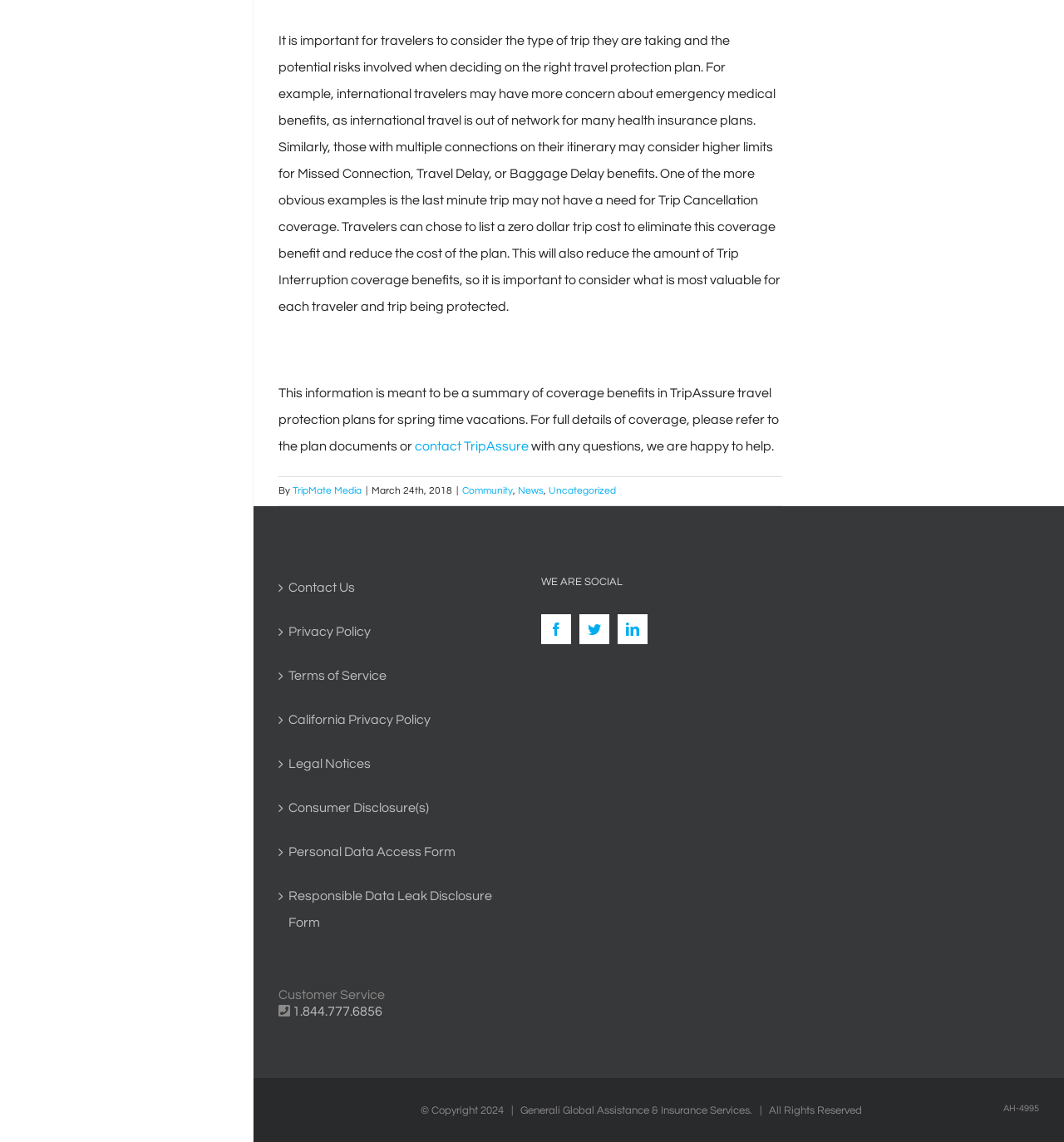What type of trip may have more concern about emergency medical benefits?
Please respond to the question with a detailed and informative answer.

According to the text, 'international travelers may have more concern about emergency medical benefits, as international travel is out of network for many health insurance plans.' This implies that international trips are more likely to require emergency medical benefits.